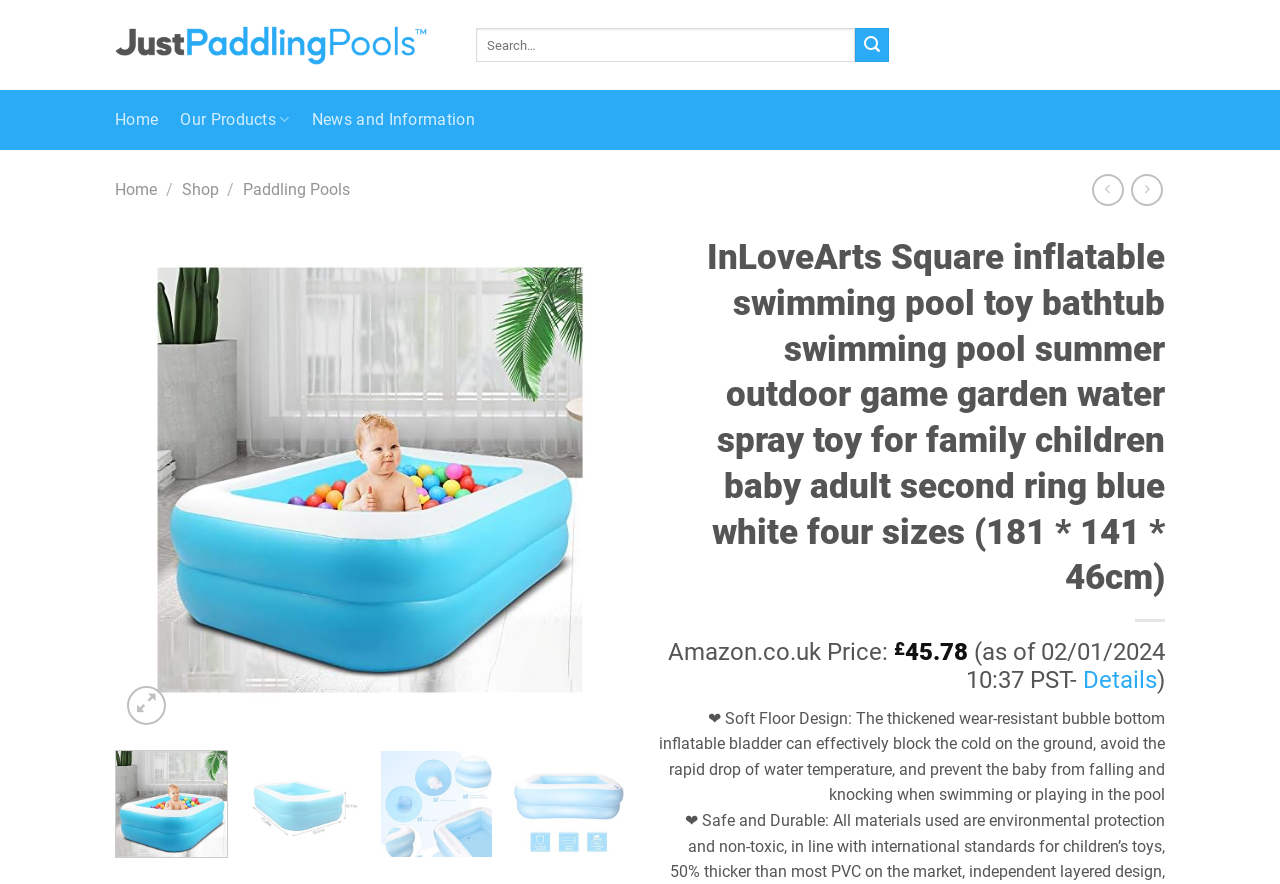Refer to the image and answer the question with as much detail as possible: What is the color of the product?

The color of the product can be inferred from the product title, which mentions that it is a blue and white second ring inflatable pool.